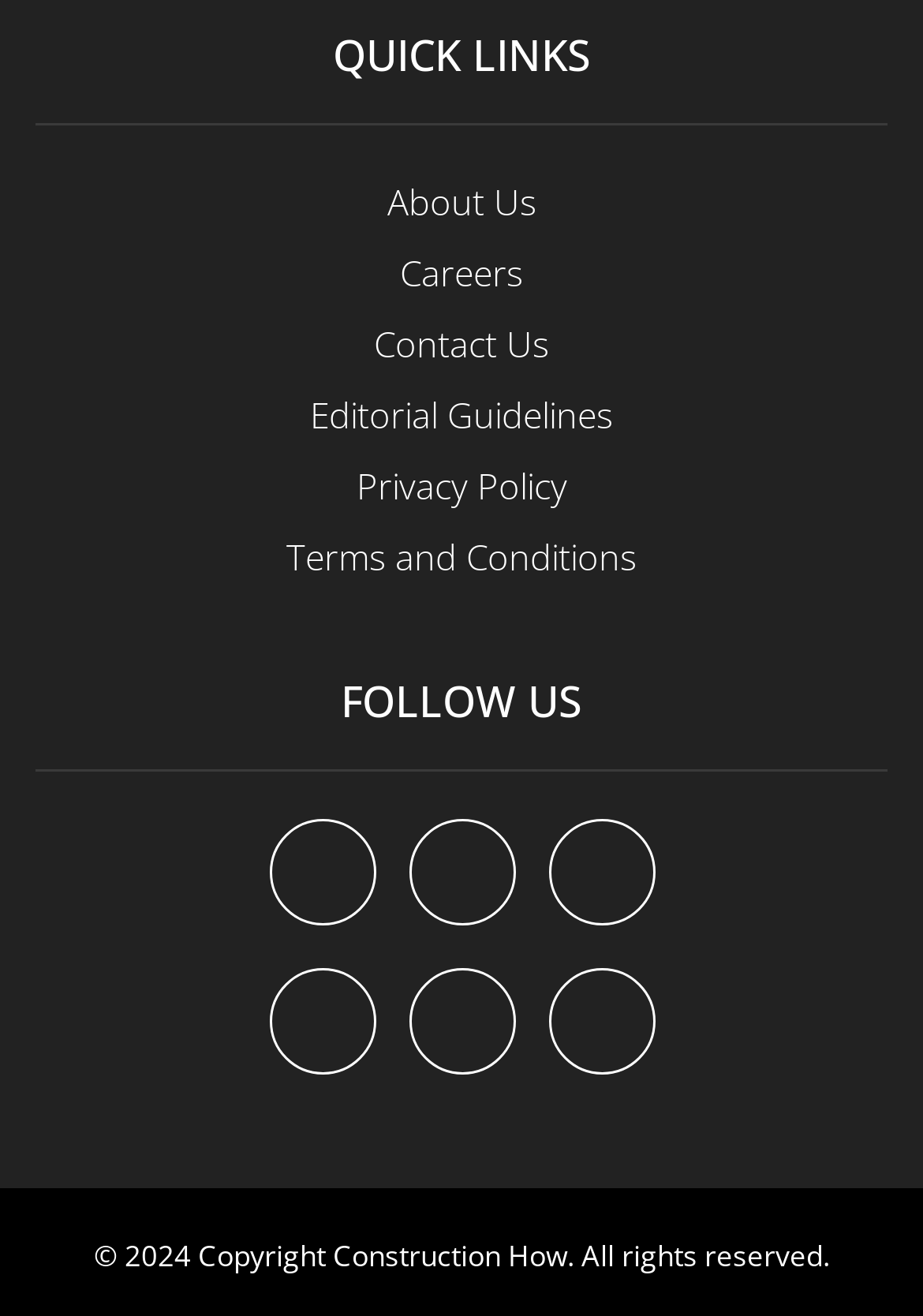What is the year of copyright?
Provide a detailed and well-explained answer to the question.

I read the text at the bottom of the page, which says '© 2024 Copyright Construction How. All rights reserved.' The year of copyright is 2024.